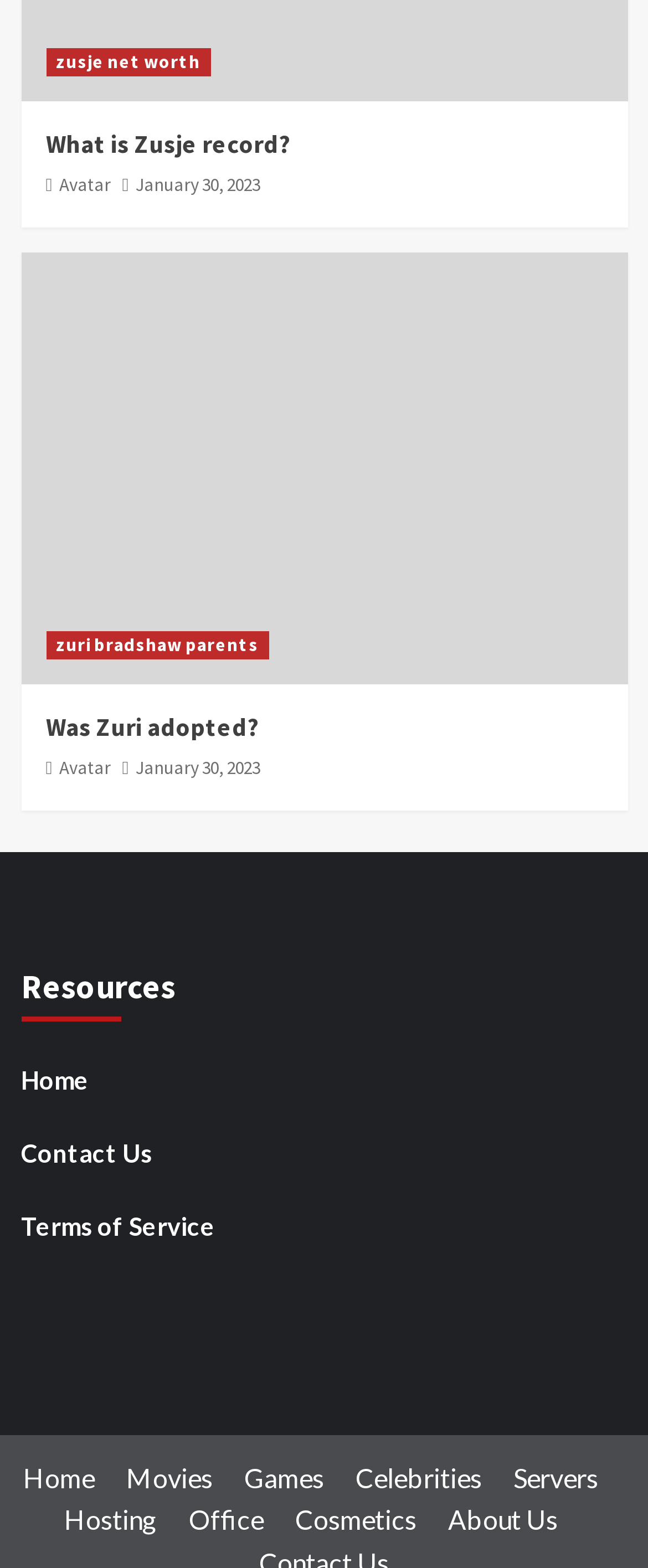Locate the bounding box coordinates of the area that needs to be clicked to fulfill the following instruction: "Go to 'Home'". The coordinates should be in the format of four float numbers between 0 and 1, namely [left, top, right, bottom].

[0.032, 0.675, 0.968, 0.717]